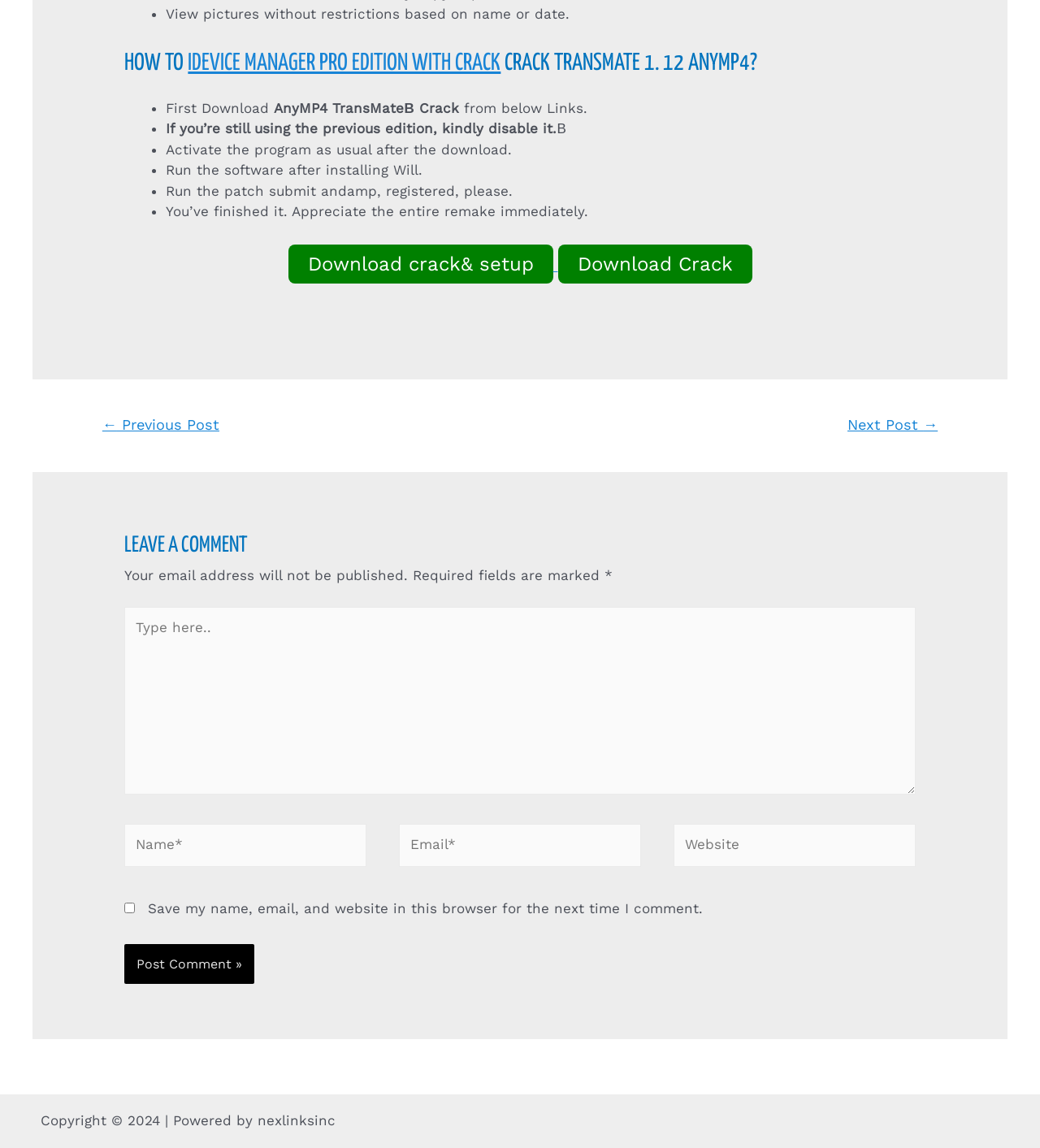Determine the bounding box coordinates for the area that should be clicked to carry out the following instruction: "Type a comment".

[0.12, 0.528, 0.88, 0.692]